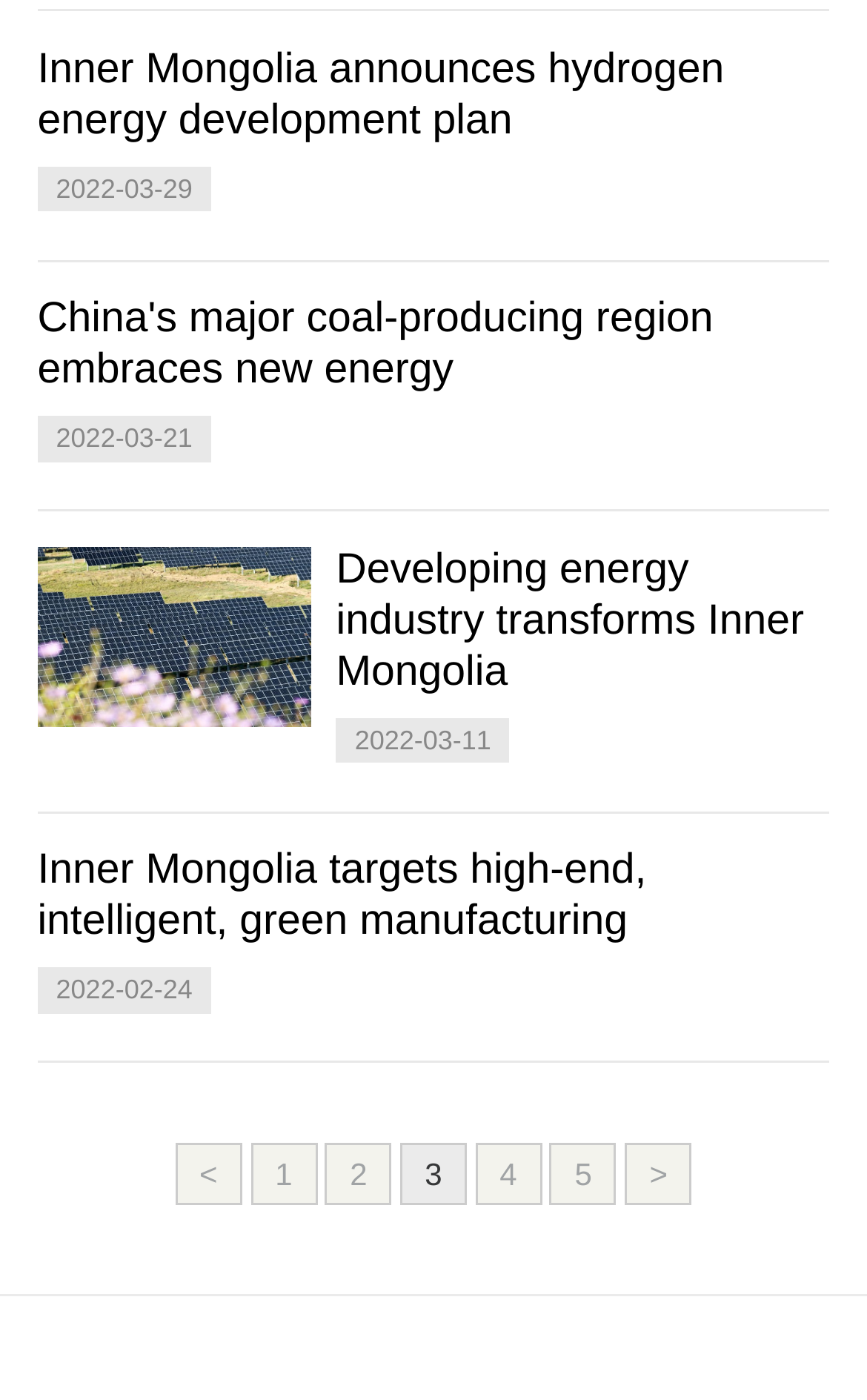Is there an image on the page?
Answer the question with just one word or phrase using the image.

Yes